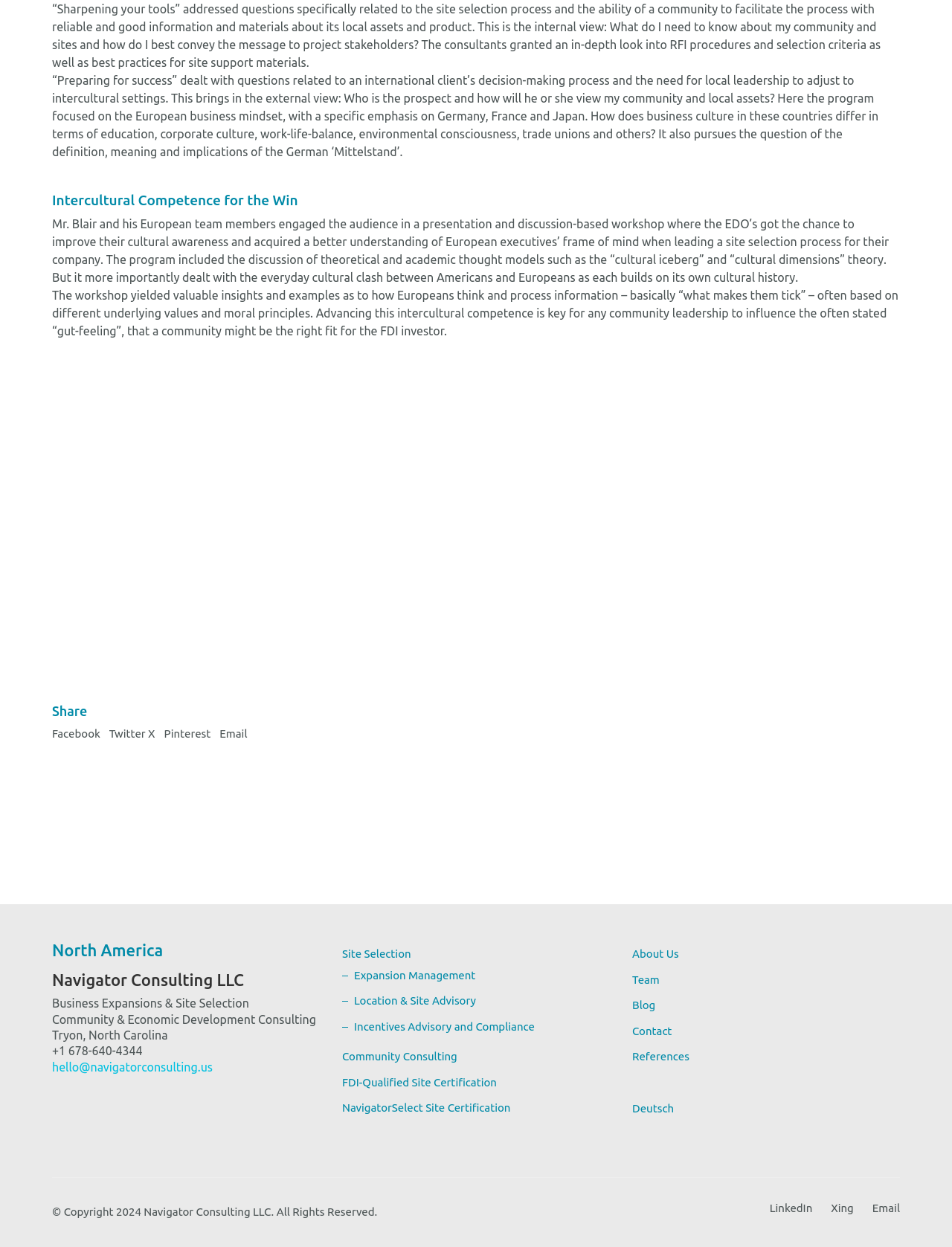Locate the bounding box coordinates of the element you need to click to accomplish the task described by this instruction: "Visit the 'Mystery Themes' website".

None